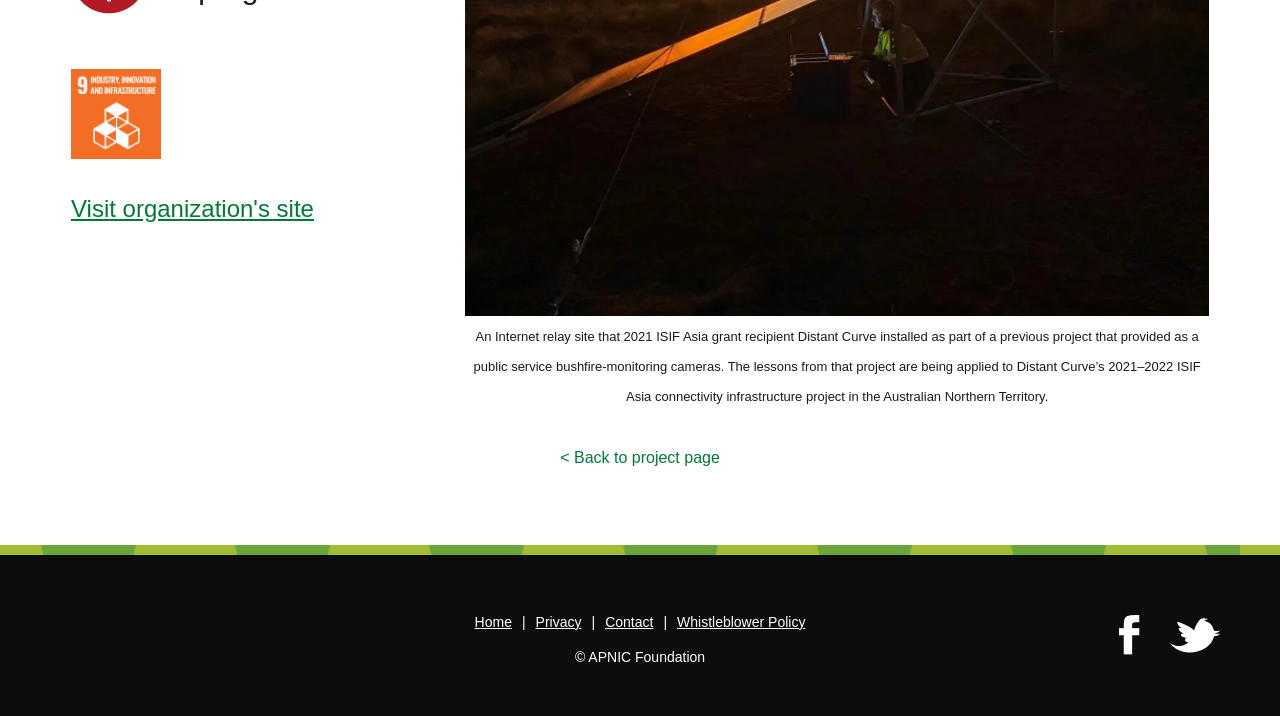What is the direction of the link '< Back to project page'?
Using the image, answer in one word or phrase.

back